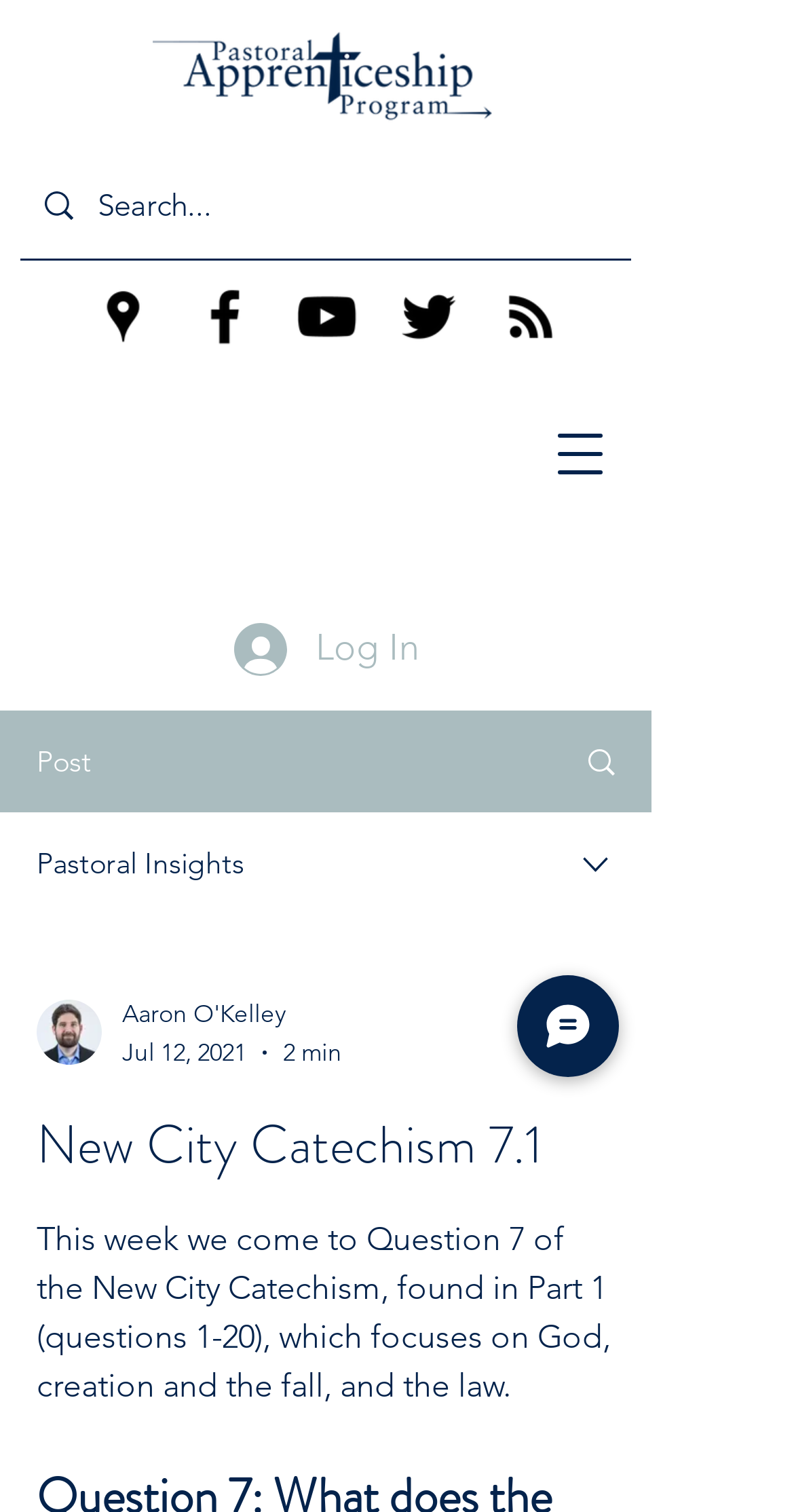Describe all the key features and sections of the webpage thoroughly.

The webpage appears to be a blog or article page focused on the New City Catechism. At the top left, there is a navigation menu button labeled "Open navigation menu". Next to it, there is a logo image of "CCC_Pastoral_Apprenticeship-02.png". On the top right, there is a "Log In" button accompanied by a small icon.

Below the top section, there is a search bar with a magnifying glass icon and a placeholder text "Search...". The search bar is located near the top of the page, spanning about two-thirds of the page width.

Underneath the search bar, there is a social media bar with five icons representing different social media platforms: googlePlaces, facebook, youtube, CCCJackson Twitter, and Black RSS Icon.

The main content of the page starts with a heading "New City Catechism 7.1" followed by a paragraph of text that reads "This week we come to Question 7 of the New City Catechism, found in Part 1 (questions 1-20), which focuses on God, creation and the fall, and the law." 

To the right of the main content, there is a sidebar with several elements. At the top, there is a "Post" label, followed by a link with an image. Below that, there is a "Pastoral Insights" label, accompanied by an image. Further down, there is a combobox with a dropdown menu containing a writer's picture, name, and publication date.

At the bottom of the sidebar, there is a "More actions" button with a dropdown menu. The page also has a "Chat" button located at the bottom right corner.